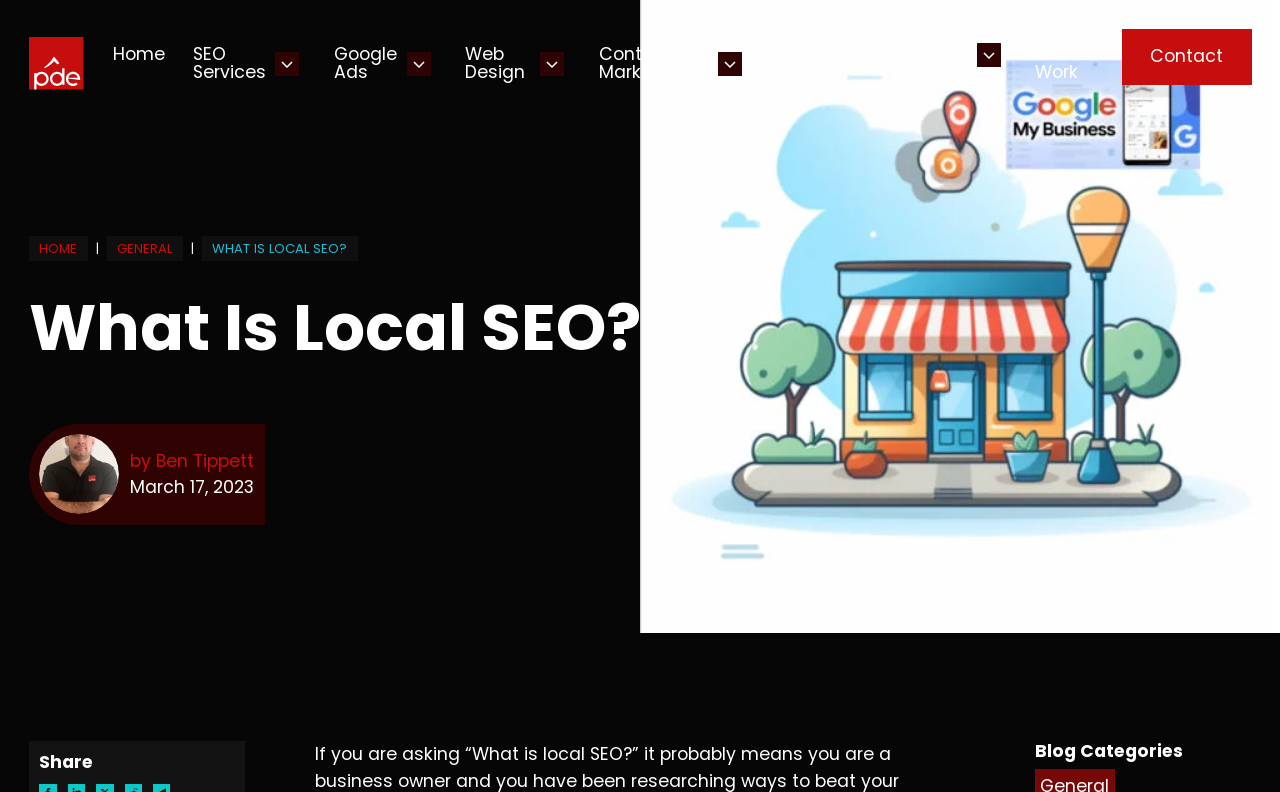Provide the bounding box coordinates of the HTML element described by the text: "Nut free lime bliss balls". The coordinates should be in the format [left, top, right, bottom] with values between 0 and 1.

None